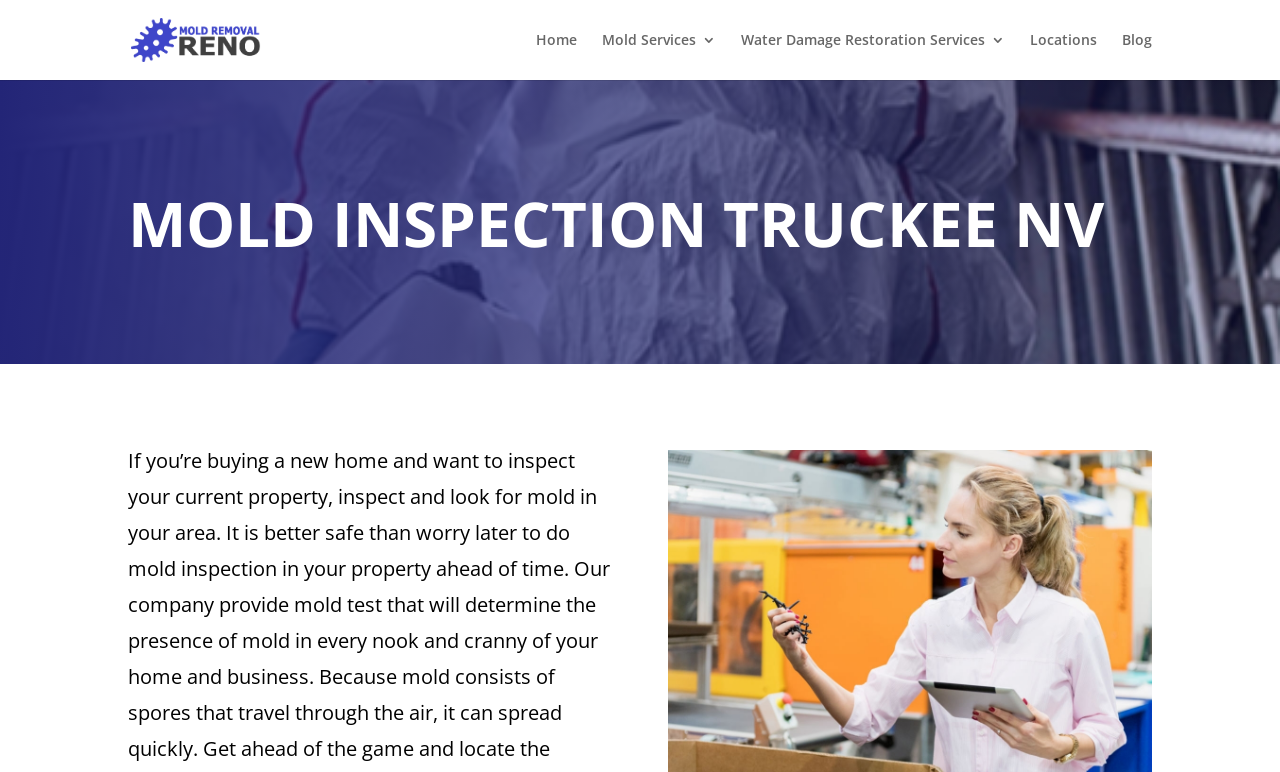Please give a short response to the question using one word or a phrase:
What is the focus of the mold inspection?

Truckee NV